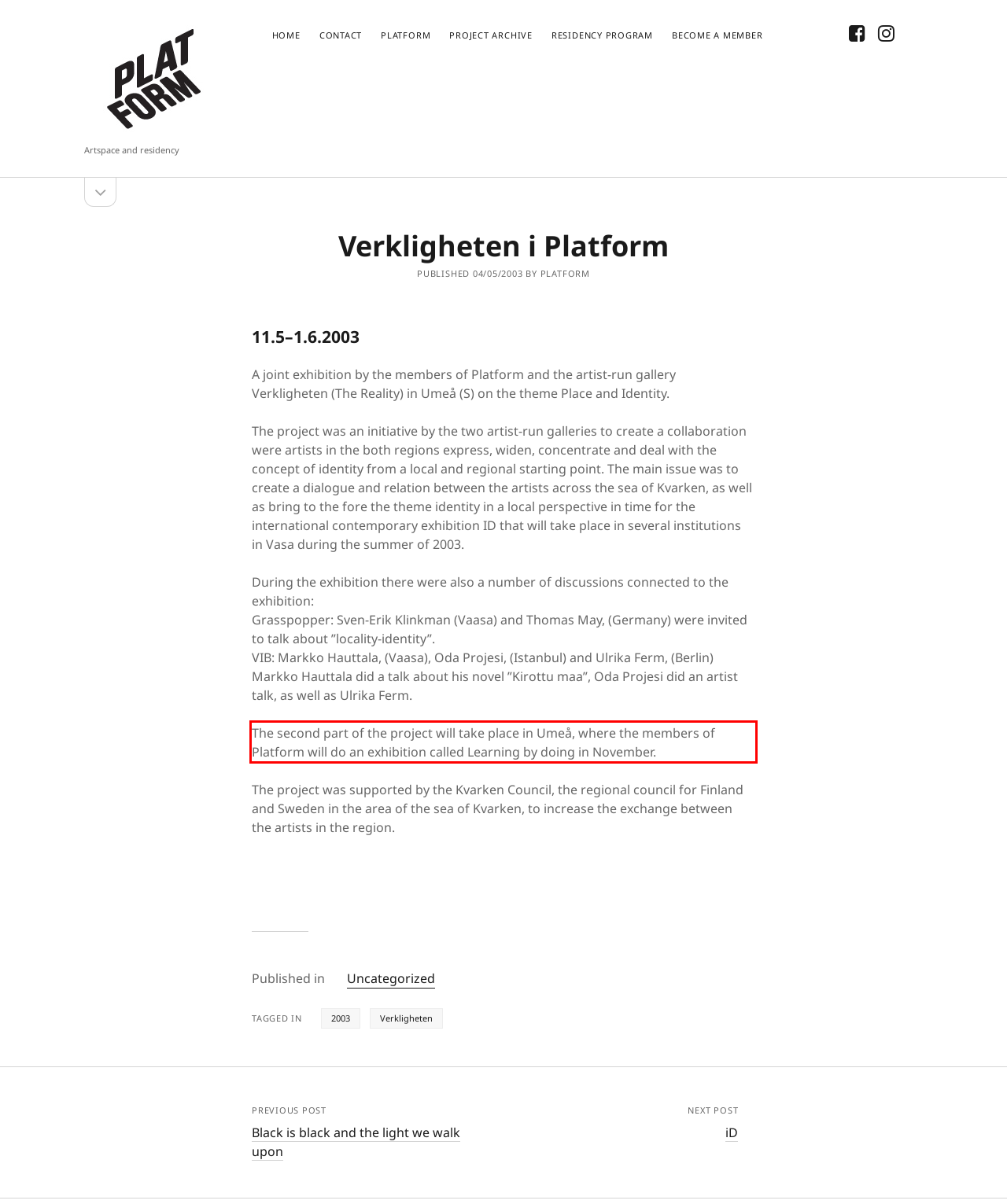Please identify the text within the red rectangular bounding box in the provided webpage screenshot.

The second part of the project will take place in Umeå, where the members of Platform will do an exhibition called Learning by doing in November.